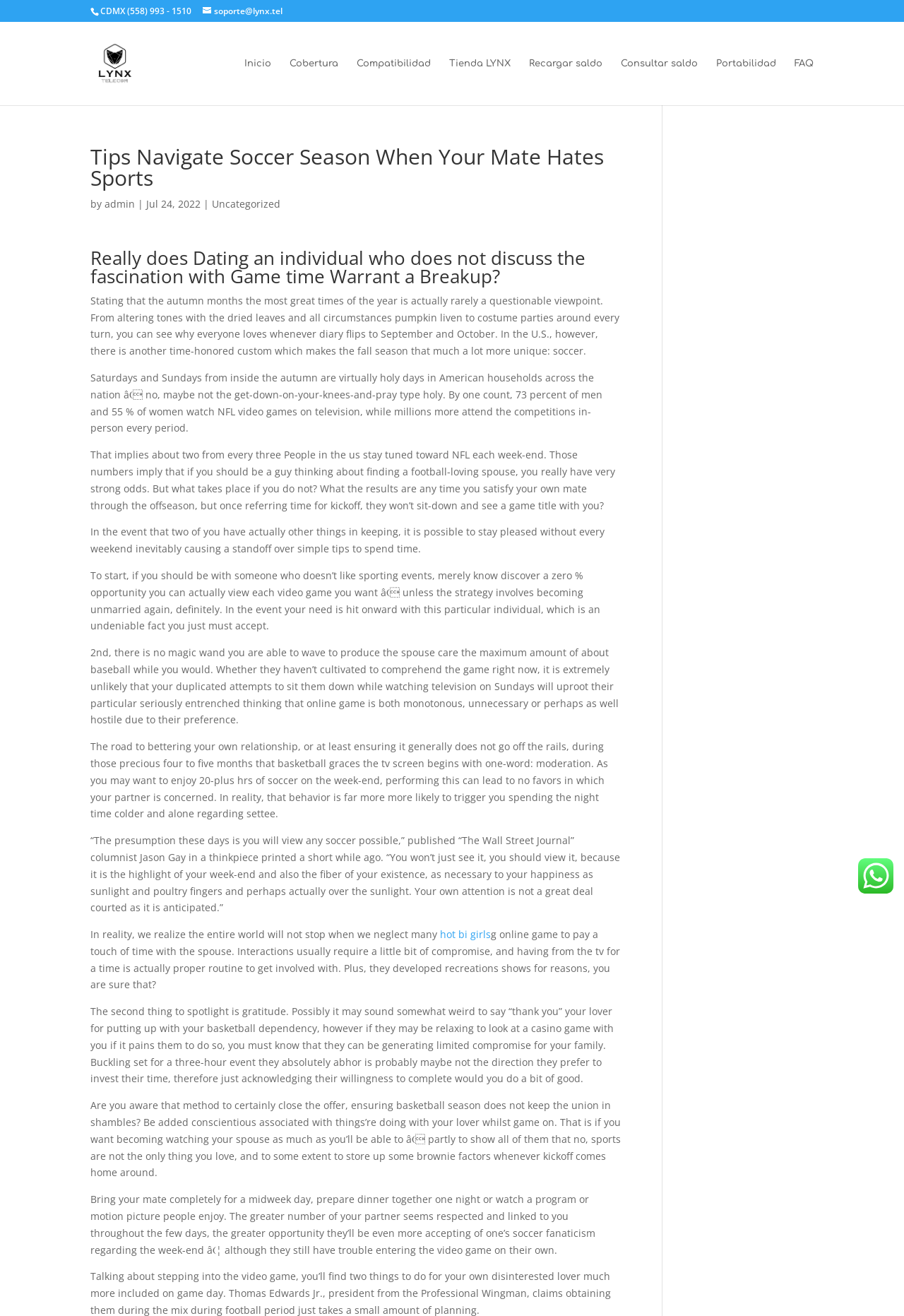Extract the bounding box coordinates for the described element: "Compatibilidad". The coordinates should be represented as four float numbers between 0 and 1: [left, top, right, bottom].

[0.395, 0.045, 0.477, 0.08]